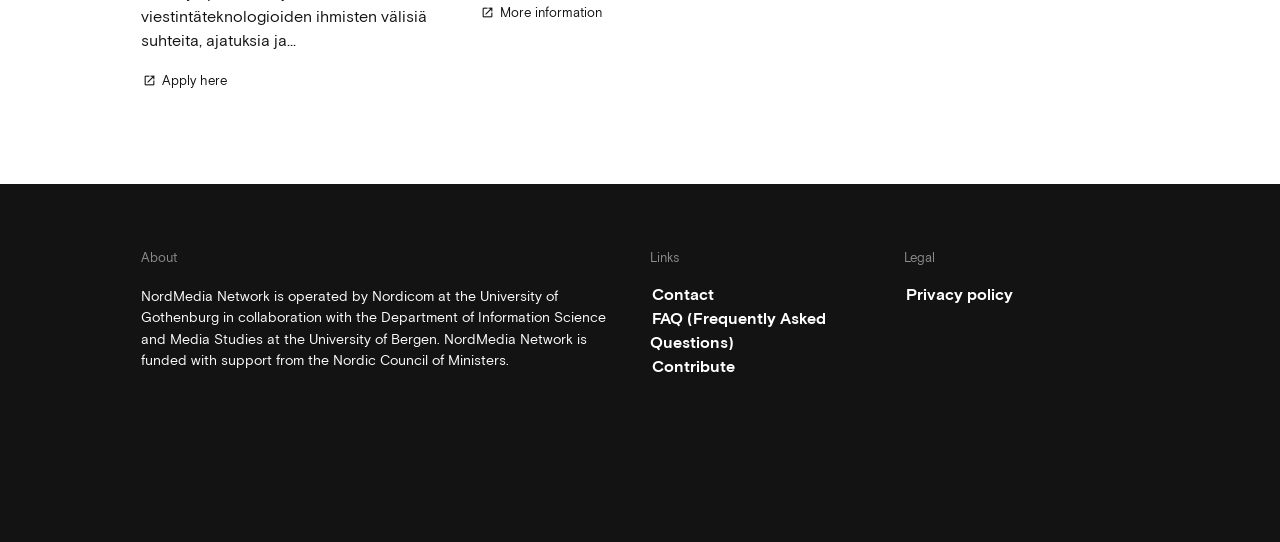Given the description title="University of Gothenburg", predict the bounding box coordinates of the UI element. Ensure the coordinates are in the format (top-left x, top-left y, bottom-right x, bottom-right y) and all values are between 0 and 1.

[0.274, 0.778, 0.458, 0.852]